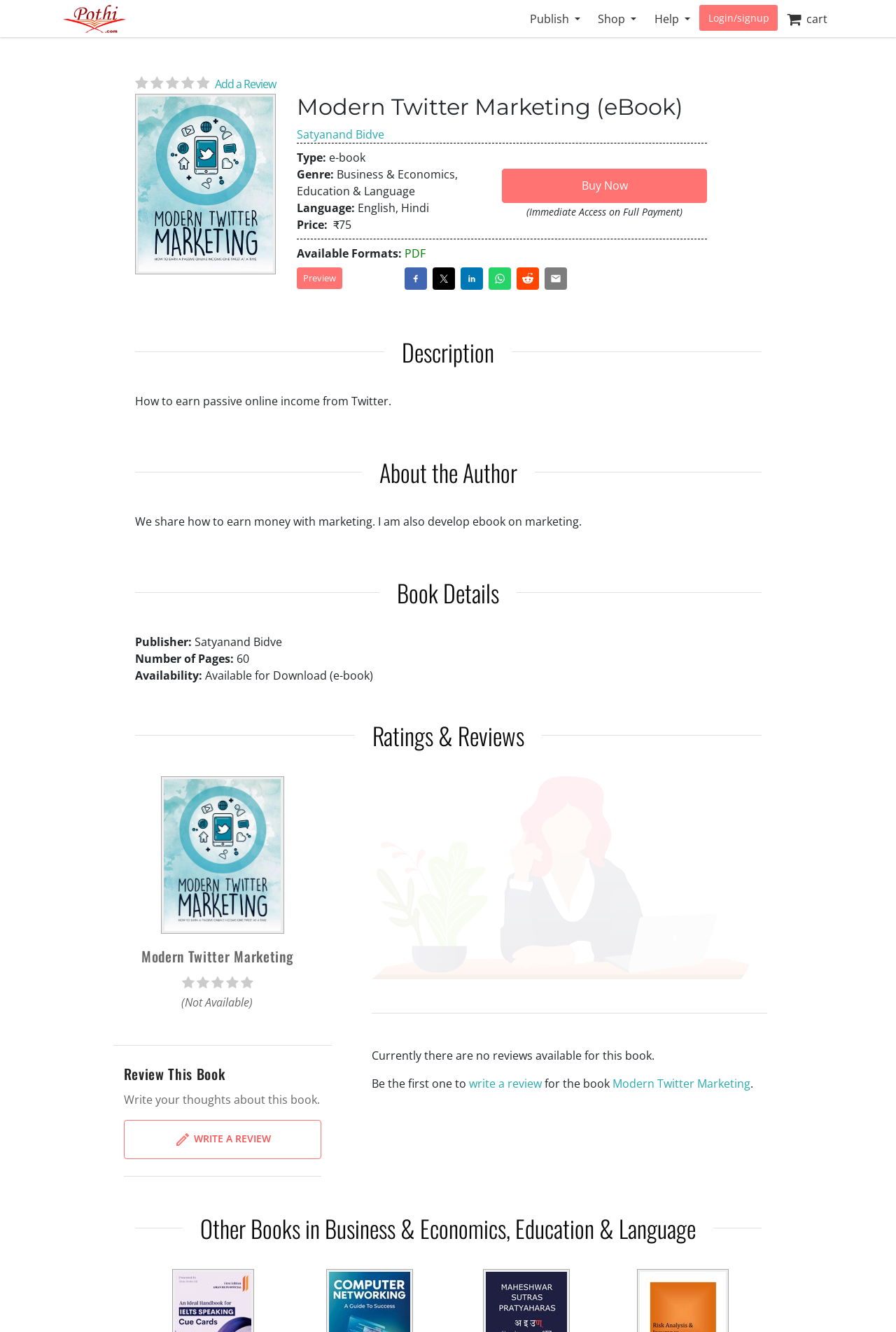Respond to the question below with a single word or phrase:
Can users write a review for the eBook?

Yes